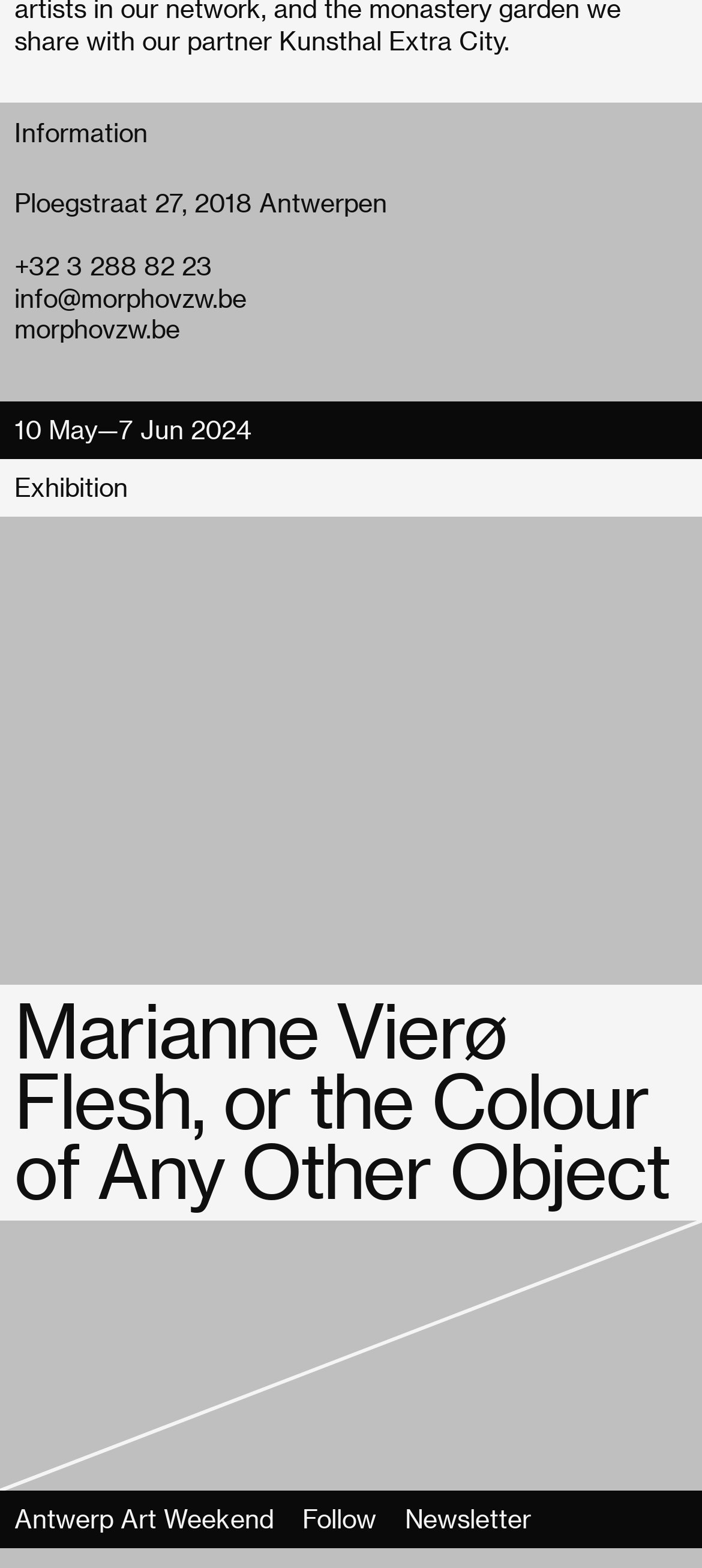Provide a brief response to the question below using a single word or phrase: 
What is the website of Morpho?

morphovzw.be